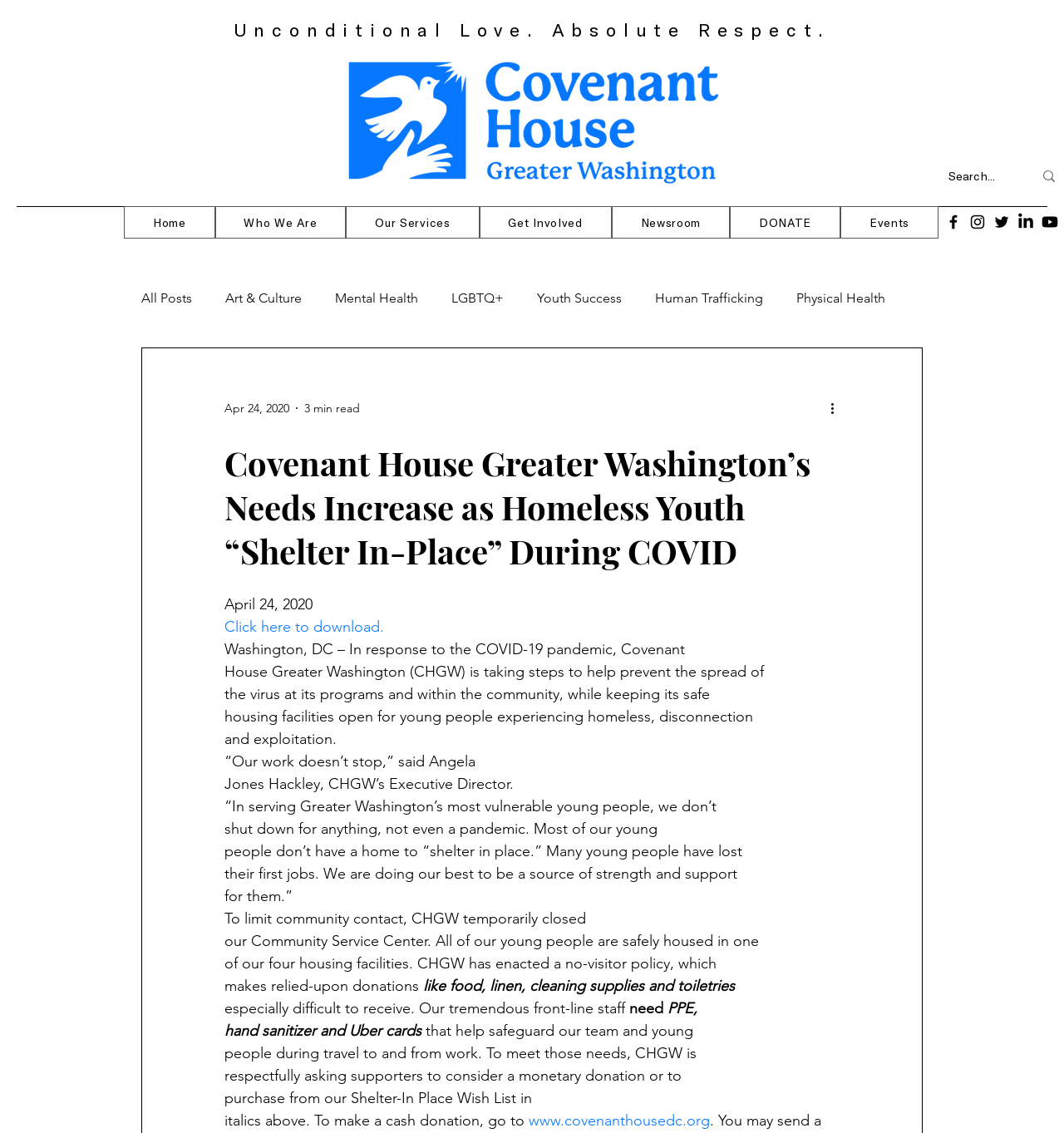Point out the bounding box coordinates of the section to click in order to follow this instruction: "Visit the website".

[0.497, 0.981, 0.667, 0.997]